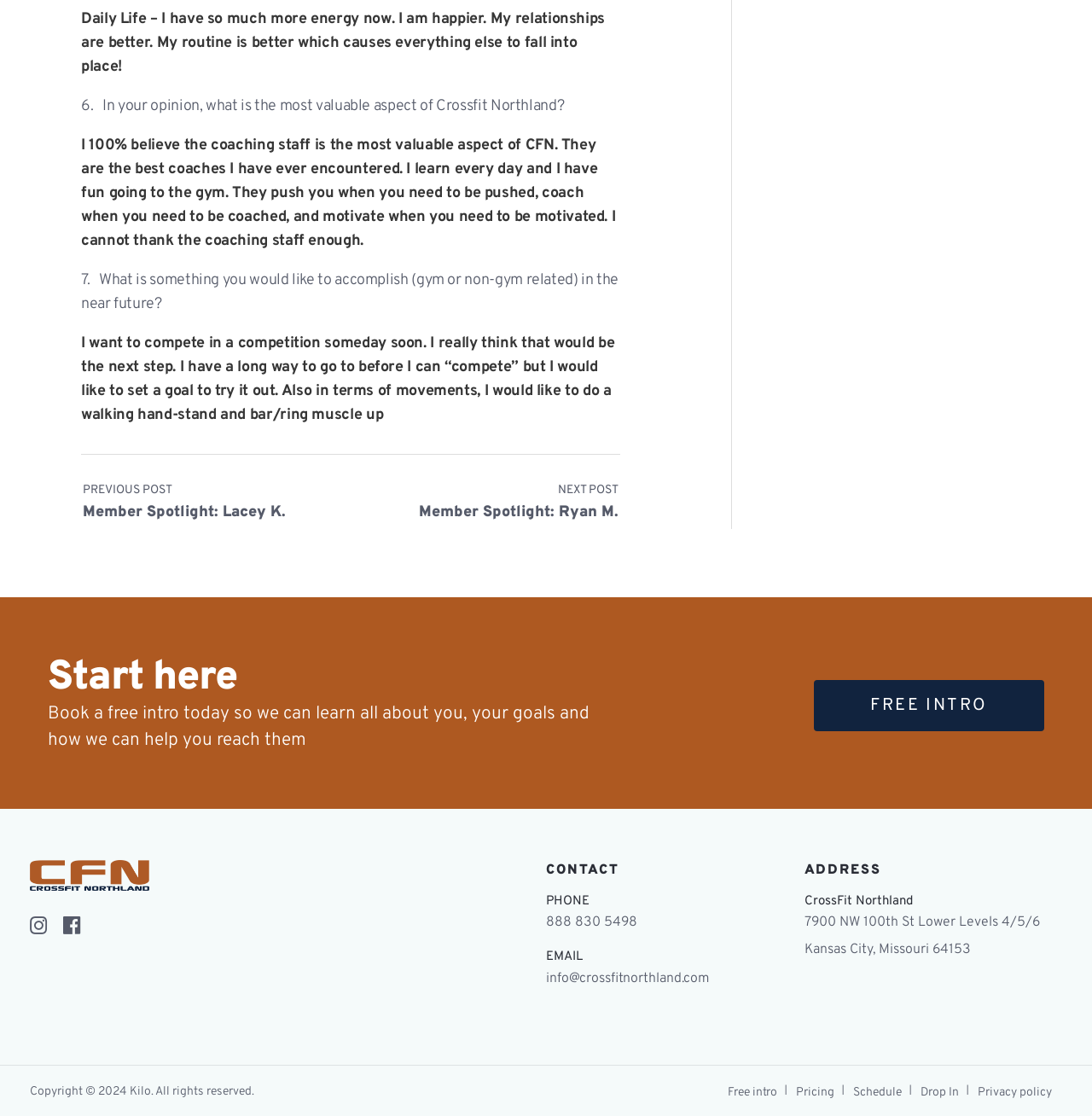Please provide a comprehensive response to the question based on the details in the image: What is the call-to-action on the webpage?

The call-to-action is mentioned in the section 'Start here' on the webpage, which encourages visitors to book a free intro to learn more about the gym and its services.